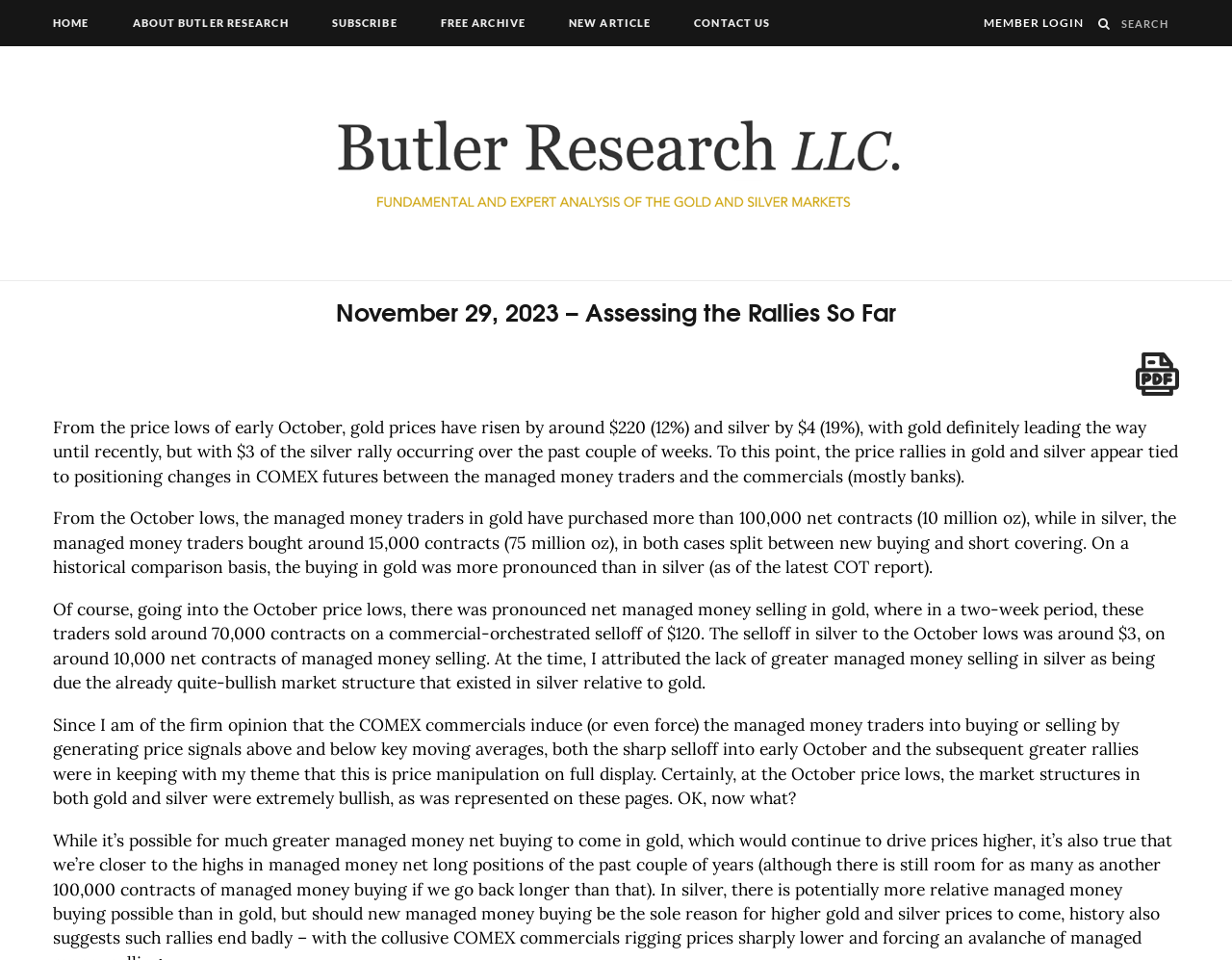Locate the bounding box coordinates of the clickable area to execute the instruction: "Search for something". Provide the coordinates as four float numbers between 0 and 1, represented as [left, top, right, bottom].

[0.91, 0.009, 0.957, 0.04]